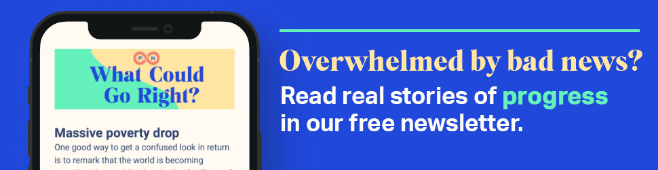What is the dominant color of the background?
Examine the image and give a concise answer in one word or a short phrase.

Vibrant blue